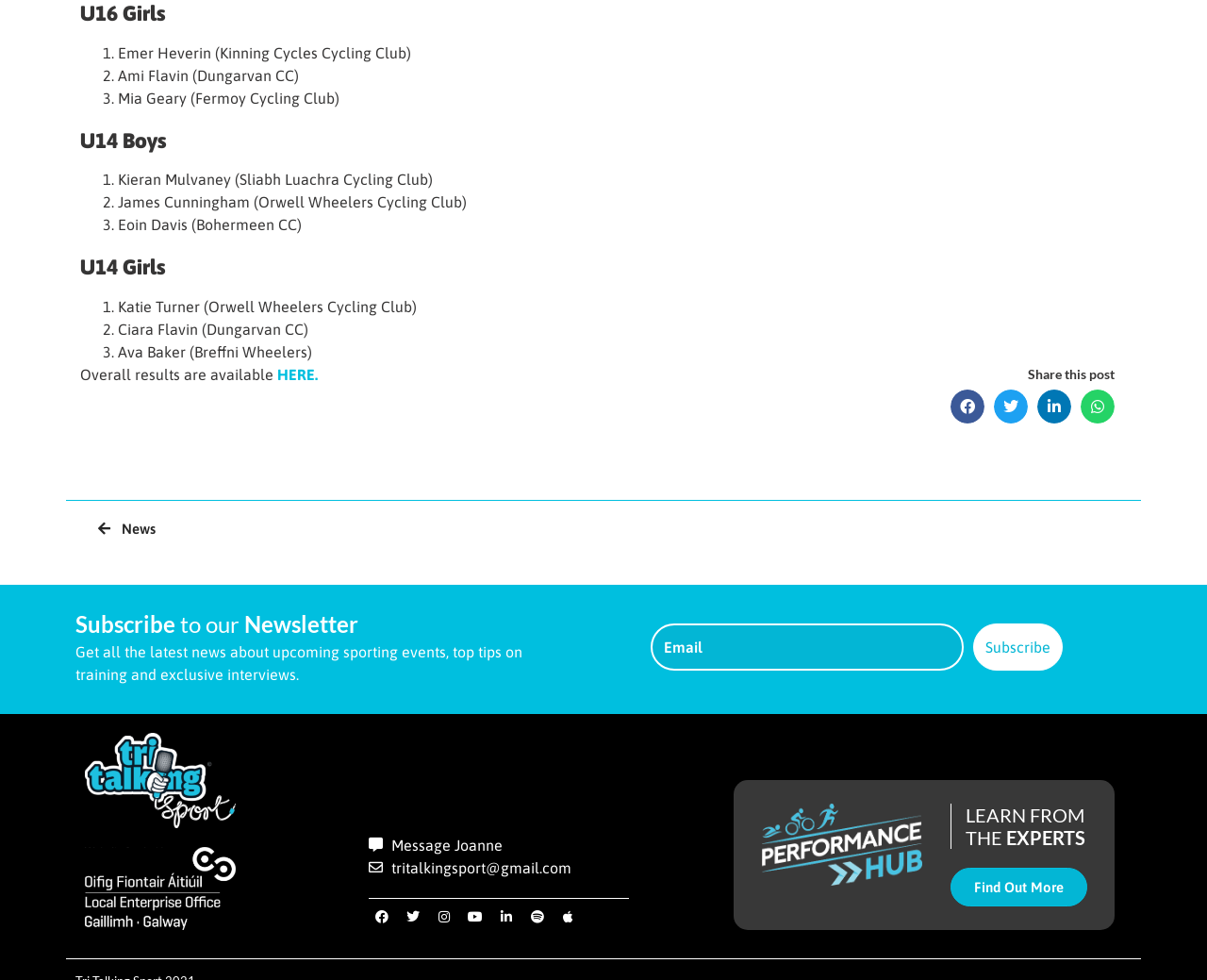Determine the bounding box coordinates for the region that must be clicked to execute the following instruction: "Click on the 'HERE' link to view overall results".

[0.23, 0.374, 0.263, 0.391]